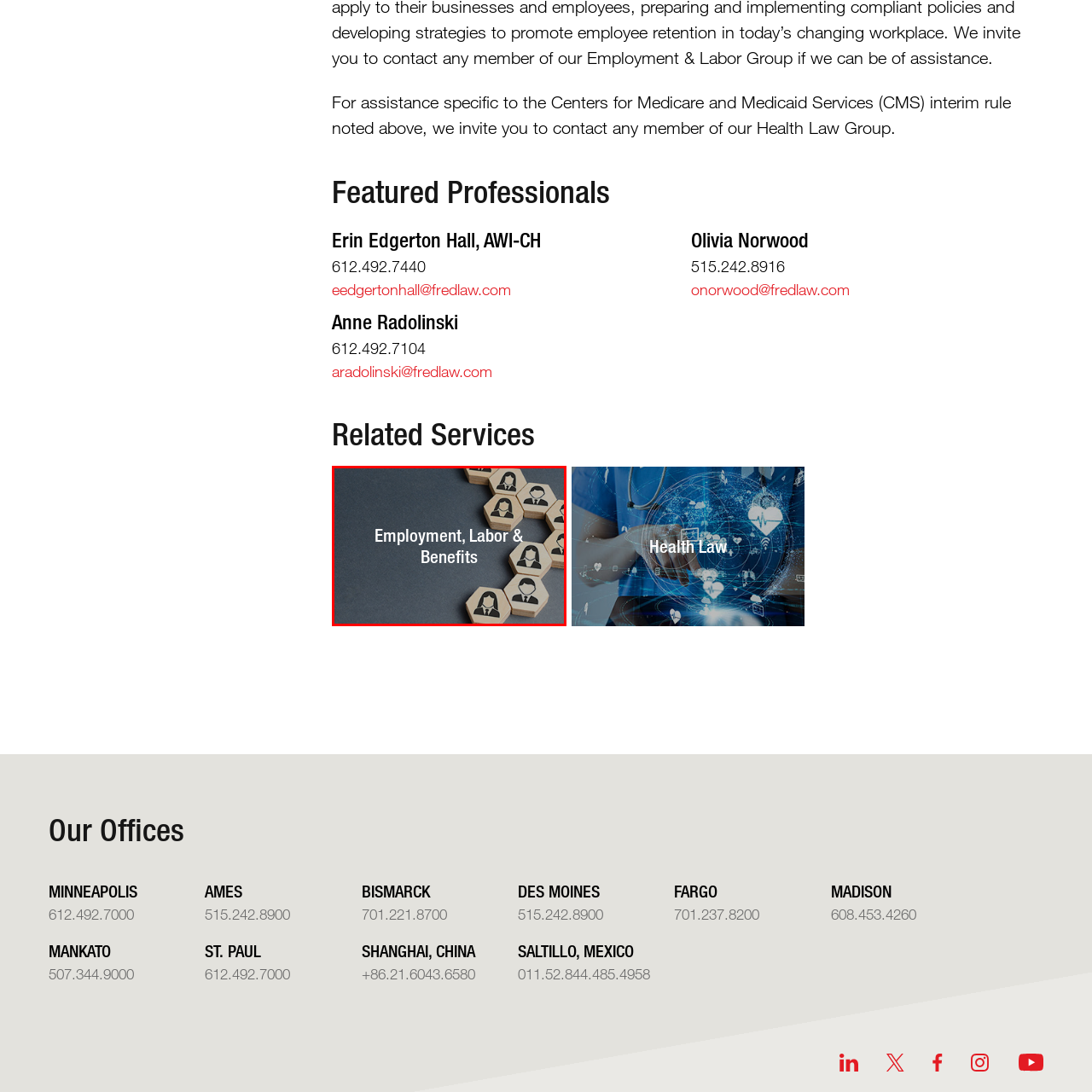Offer a detailed explanation of the elements found within the defined red outline.

The image features a visually engaging arrangement of hexagonal wooden pieces, each imprinted with simplistic, stylized faces representing diverse professional figures. These elements are strategically positioned against a dark gray background, creating a strong visual contrast. Above the hexagons, bold, white text reads "Employment, Labor & Benefits," indicating a focus on services or themes related to workplace rights, employee welfare, and labor laws. This composition effectively conveys a professional tone, suggesting a connection to legal or advisory services in the fields of employment and labor issues.